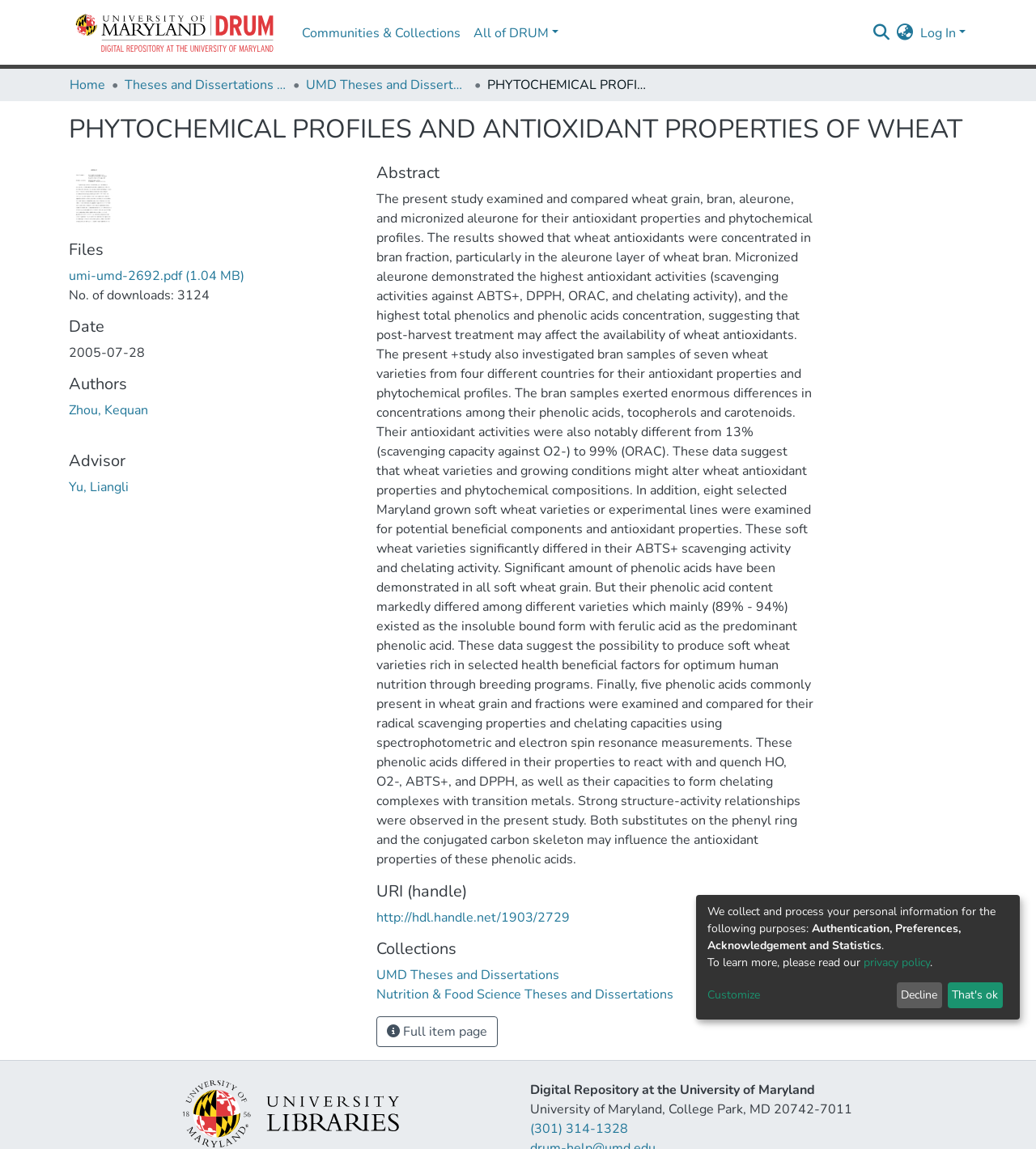Using the format (top-left x, top-left y, bottom-right x, bottom-right y), provide the bounding box coordinates for the described UI element. All values should be floating point numbers between 0 and 1: Theses and Dissertations from UMD

[0.12, 0.065, 0.277, 0.082]